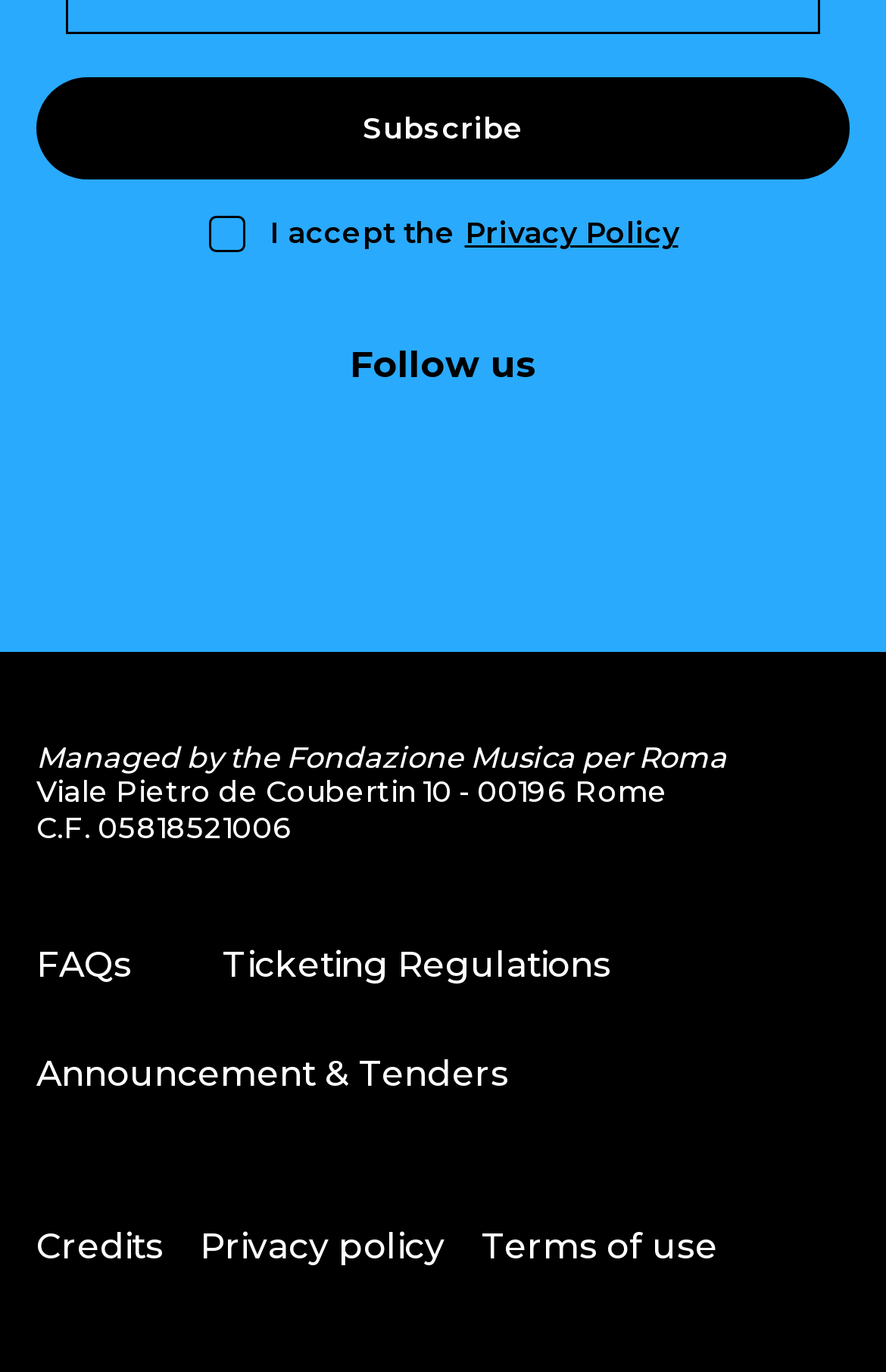Answer the question in one word or a short phrase:
What is the link below the 'I accept the Privacy Policy' checkbox?

Privacy Policy